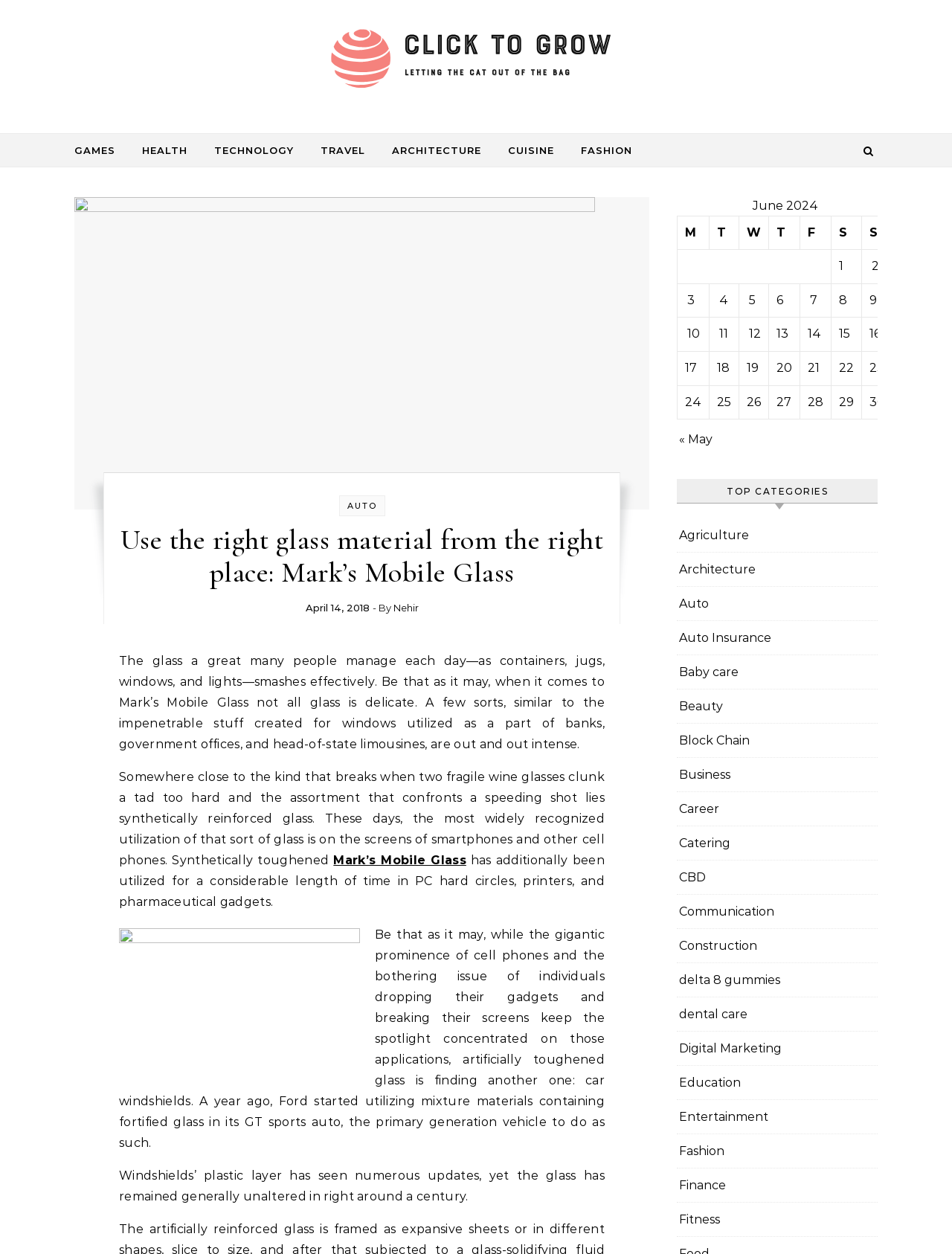Please extract the title of the webpage.

Use the right glass material from the right place: Mark’s Mobile Glass